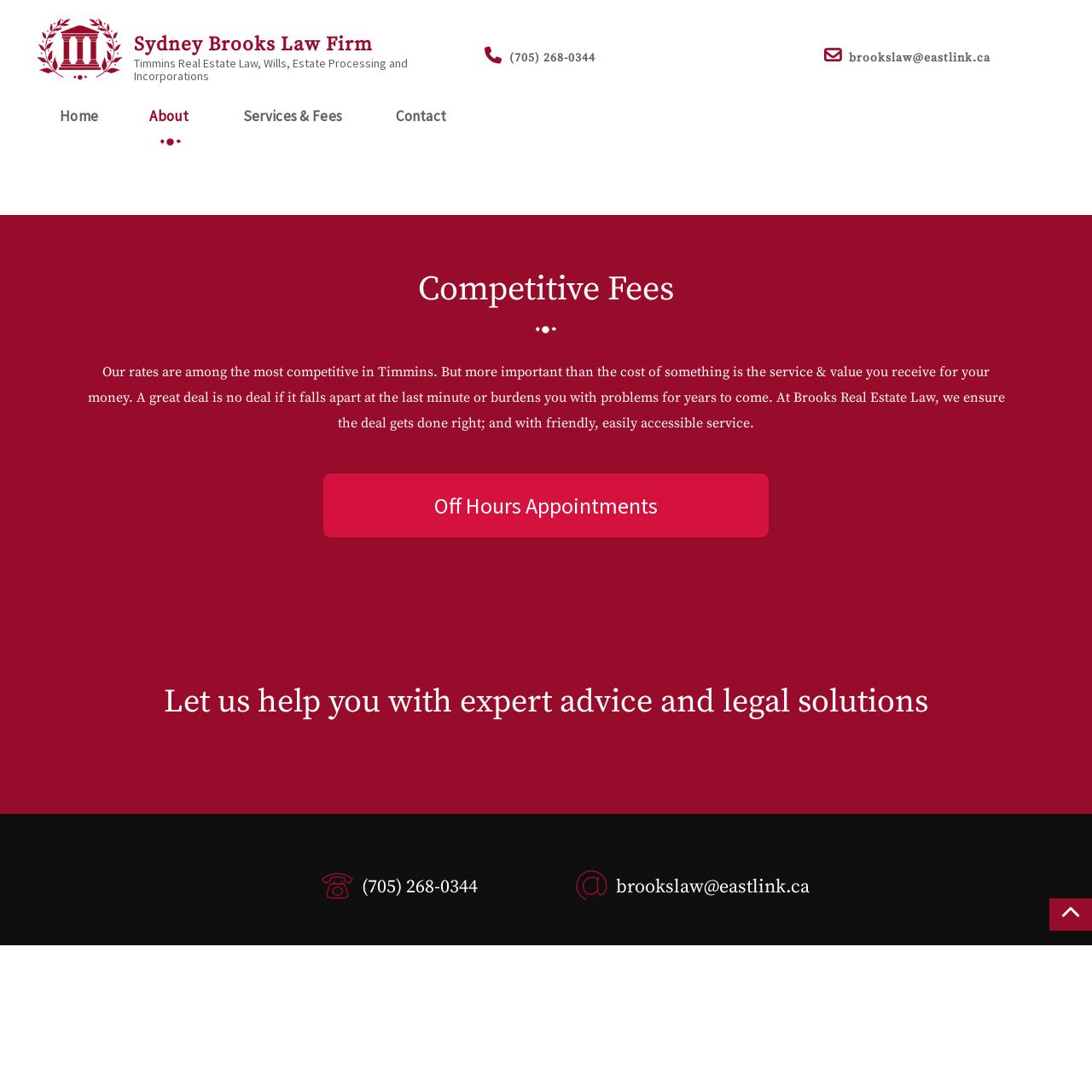What is the purpose of the 'Off Hours Appointment' link?
From the details in the image, provide a complete and detailed answer to the question.

I inferred this by looking at the text surrounding the link, which mentions 'Off Hours Appointments'. This suggests that the link is intended to allow users to schedule appointments outside of regular business hours.